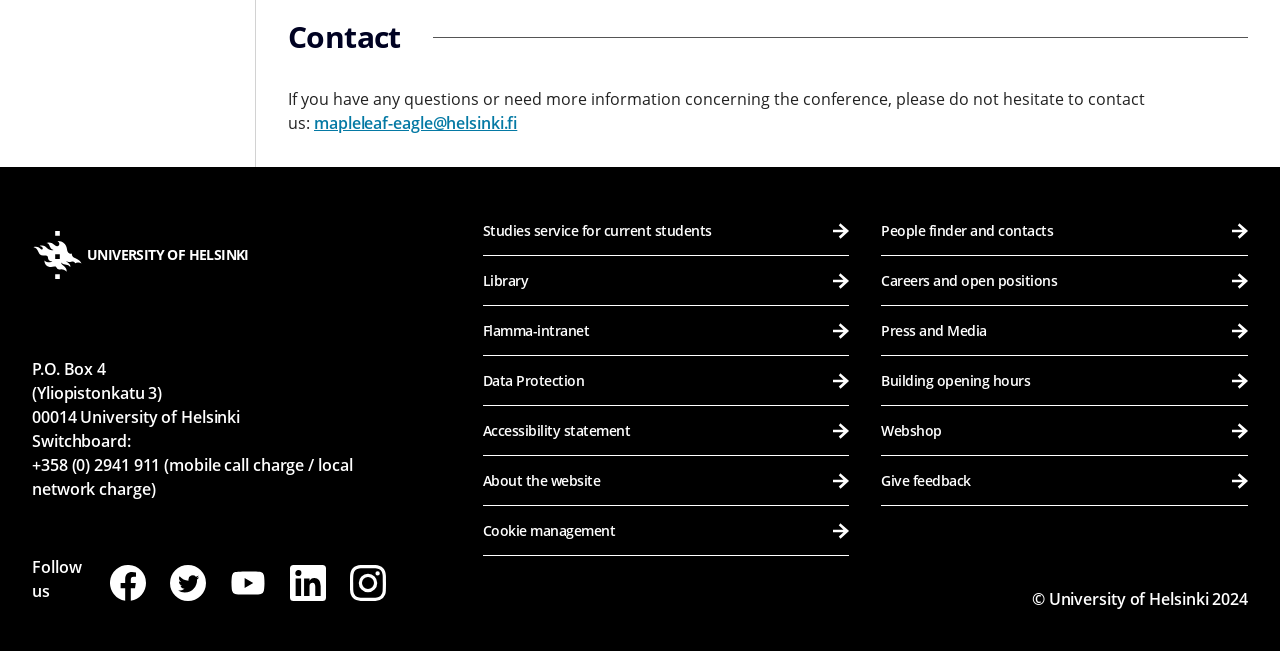Please predict the bounding box coordinates of the element's region where a click is necessary to complete the following instruction: "Access the Studies service for current students". The coordinates should be represented by four float numbers between 0 and 1, i.e., [left, top, right, bottom].

[0.377, 0.318, 0.664, 0.394]